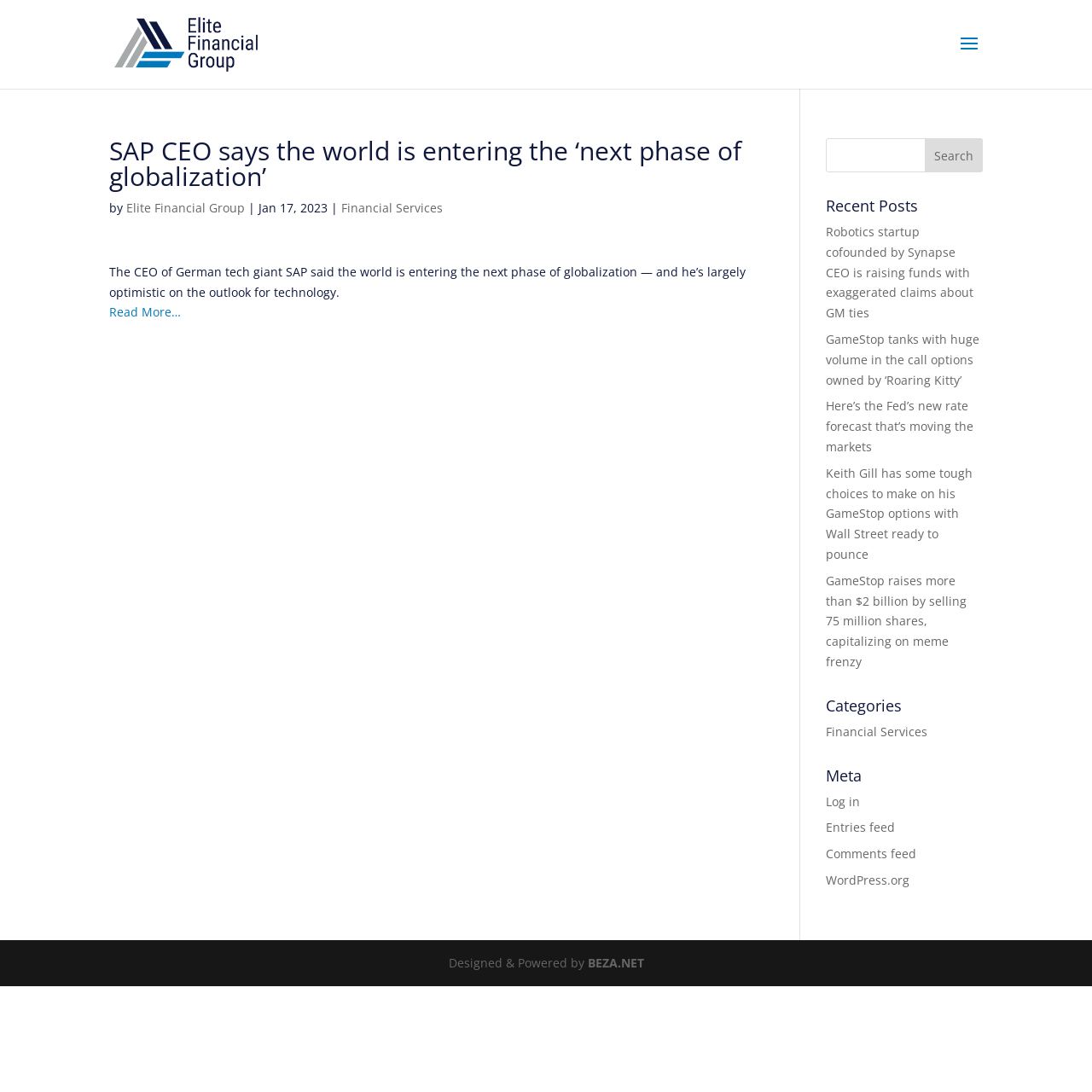Can you find the bounding box coordinates for the UI element given this description: "name="s""? Provide the coordinates as four float numbers between 0 and 1: [left, top, right, bottom].

[0.756, 0.127, 0.9, 0.158]